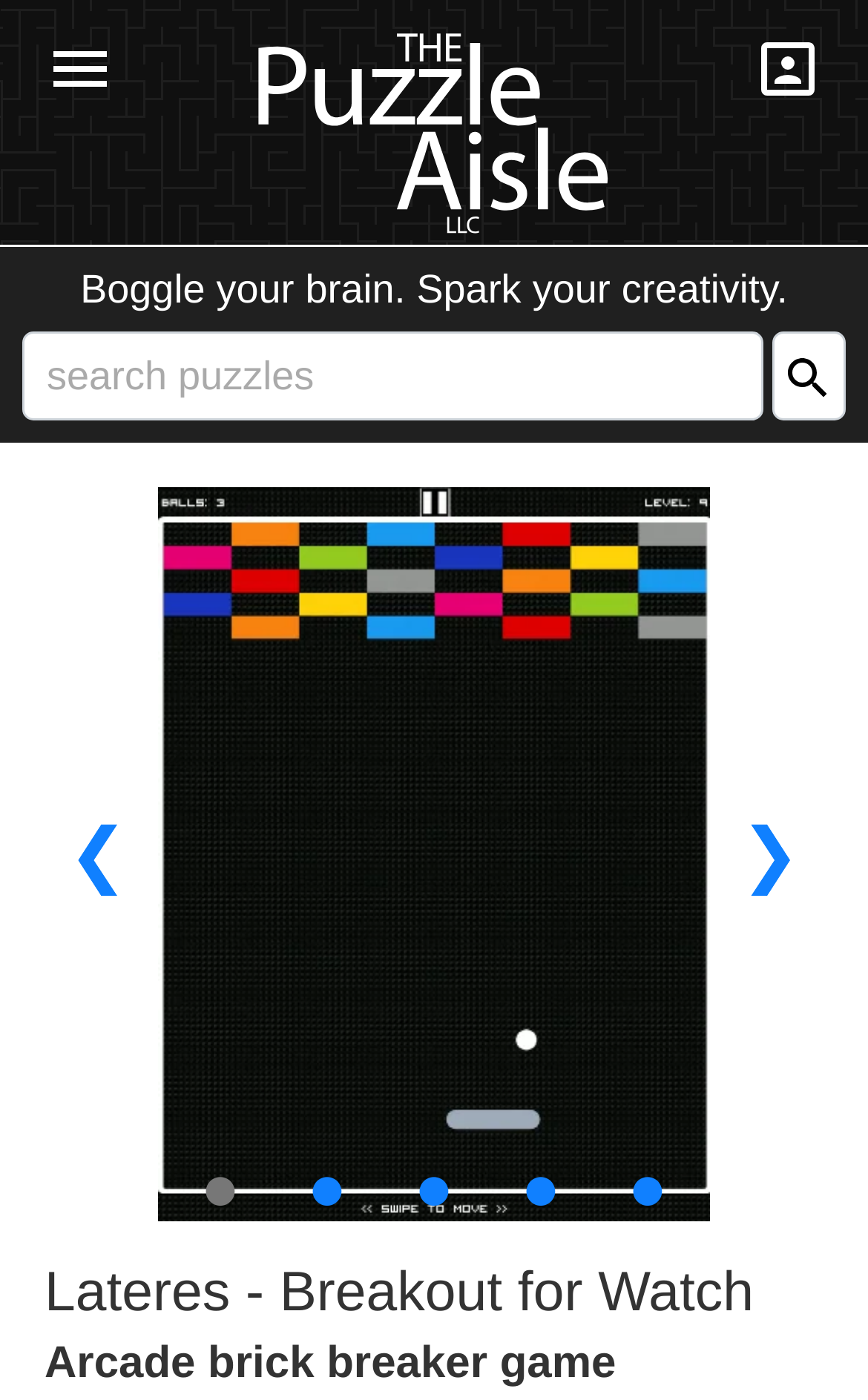How many images are there on the webpage?
Please provide a single word or phrase as your answer based on the screenshot.

2